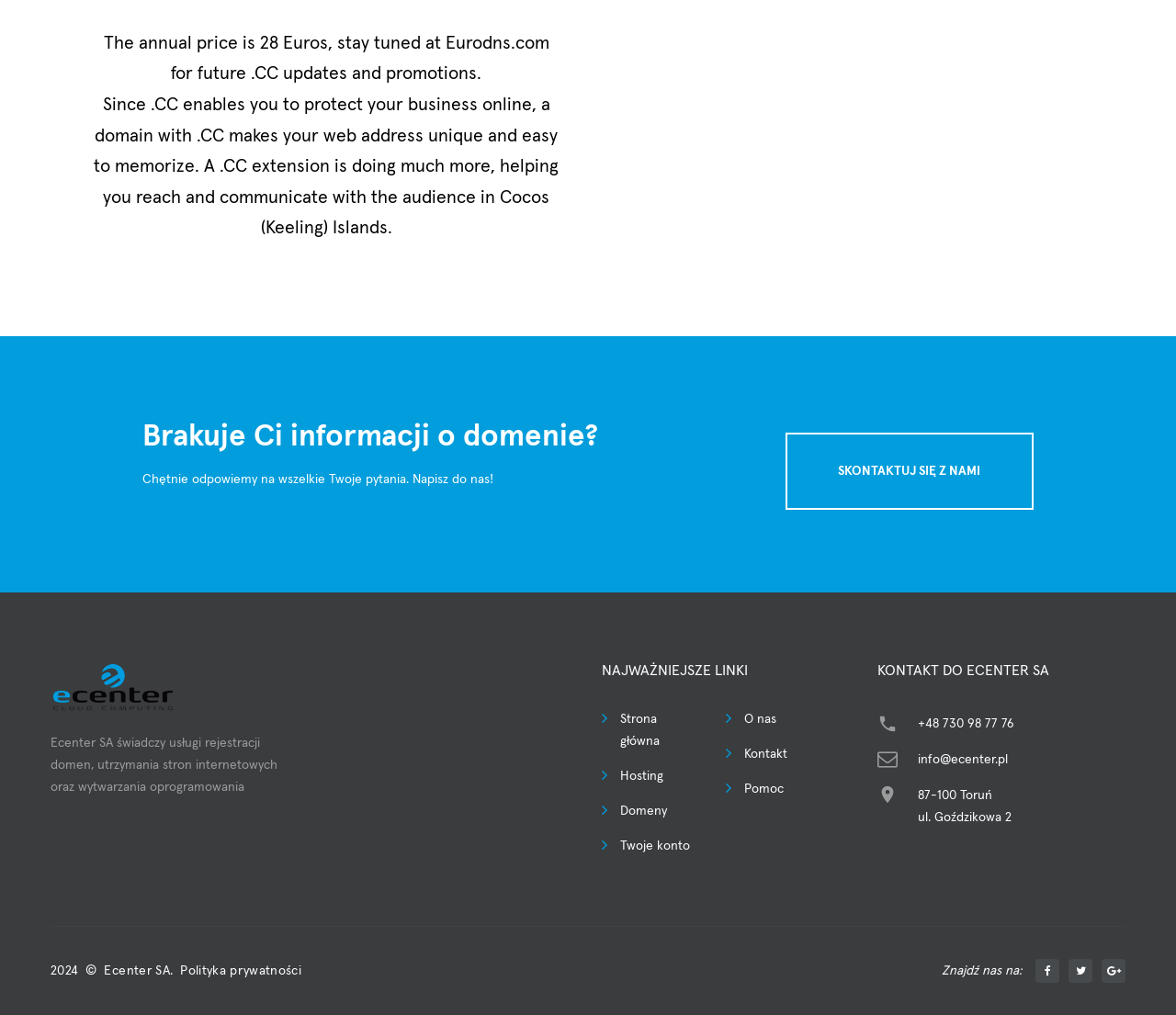Please find the bounding box coordinates of the clickable region needed to complete the following instruction: "Contact us". The bounding box coordinates must consist of four float numbers between 0 and 1, i.e., [left, top, right, bottom].

[0.668, 0.426, 0.879, 0.502]